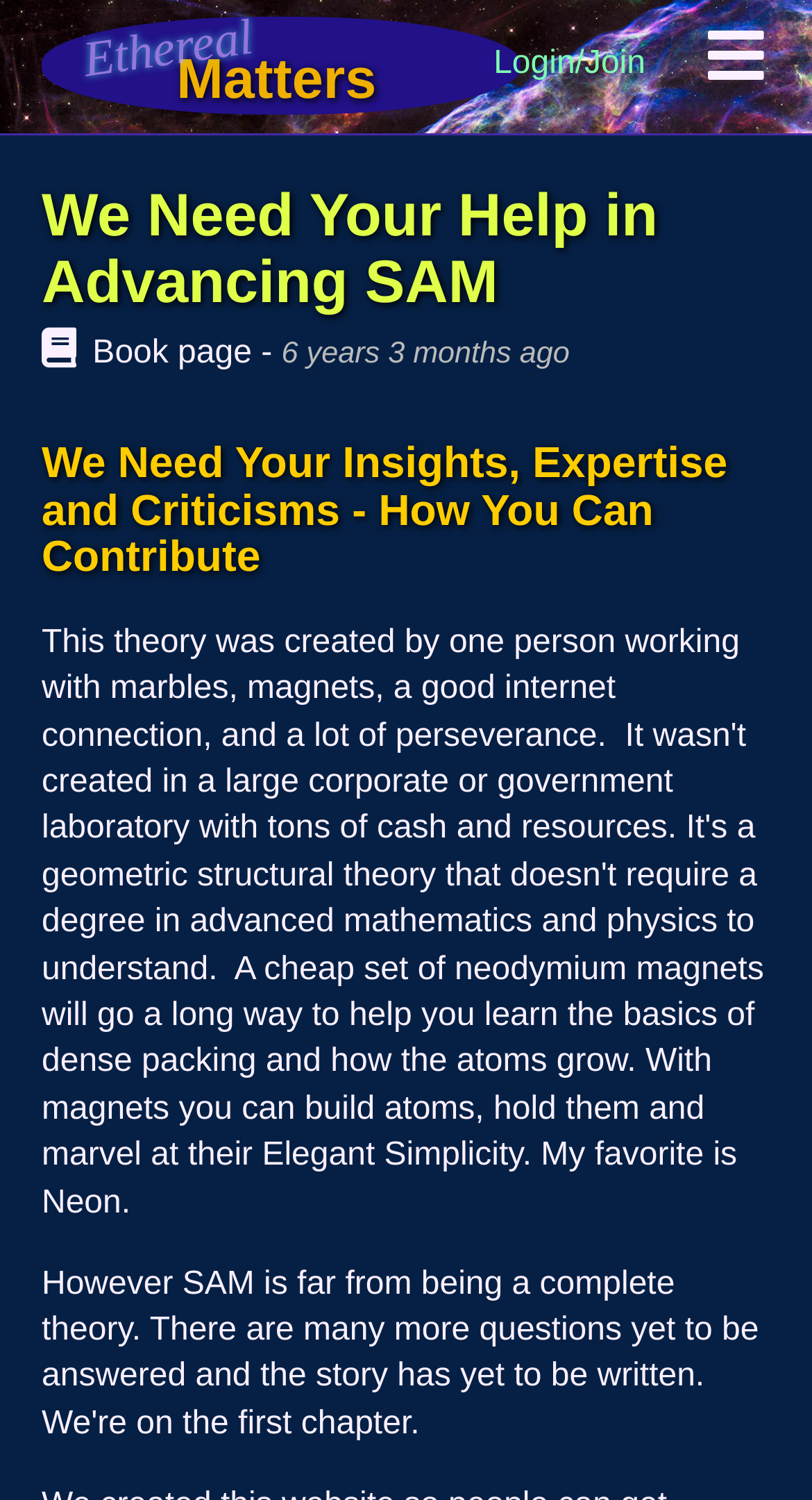Provide the bounding box coordinates of the HTML element this sentence describes: "Login/Join". The bounding box coordinates consist of four float numbers between 0 and 1, i.e., [left, top, right, bottom].

[0.608, 0.0, 0.795, 0.086]